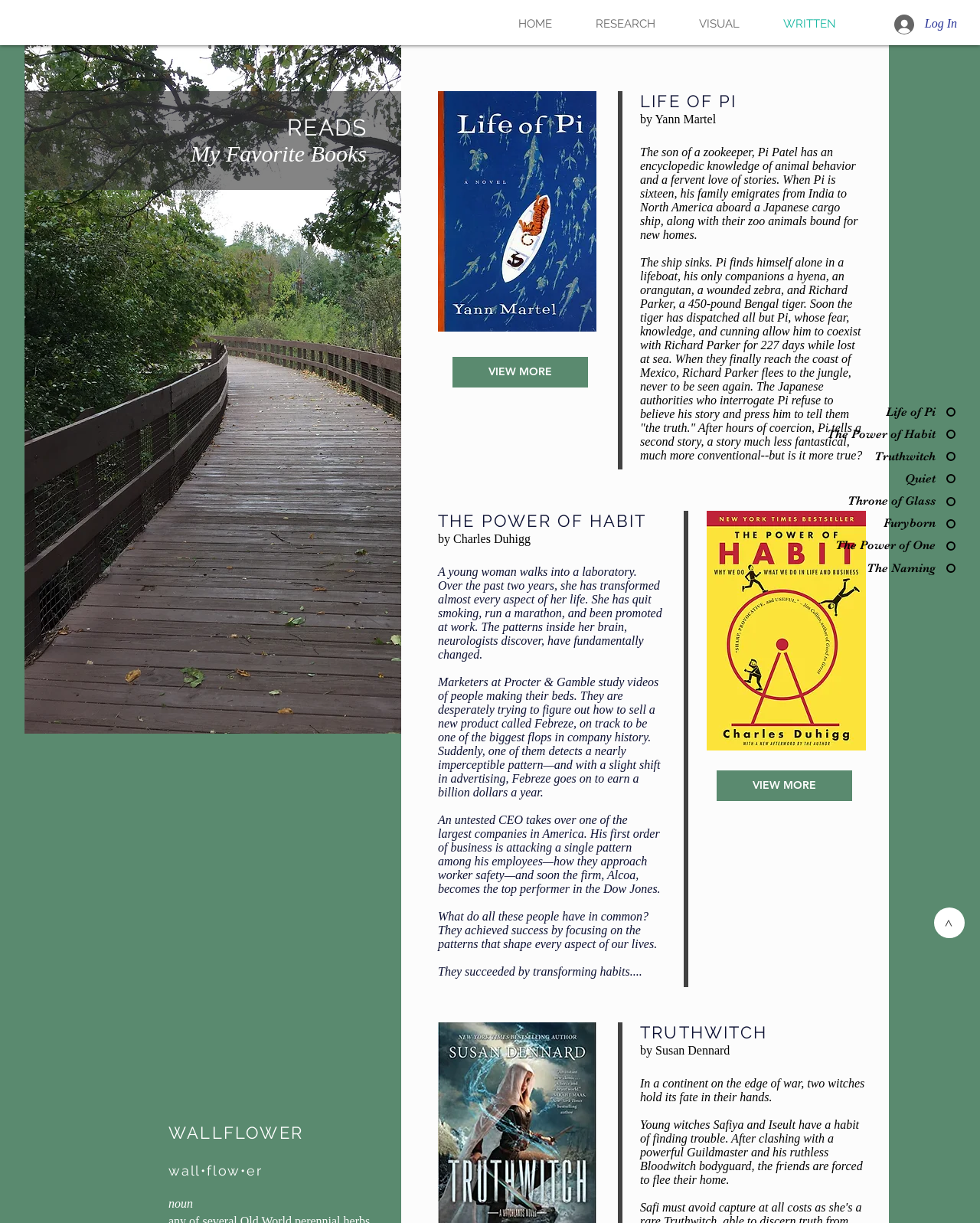Identify the bounding box for the UI element described as: "Log In". Ensure the coordinates are four float numbers between 0 and 1, formatted as [left, top, right, bottom].

[0.901, 0.008, 0.988, 0.032]